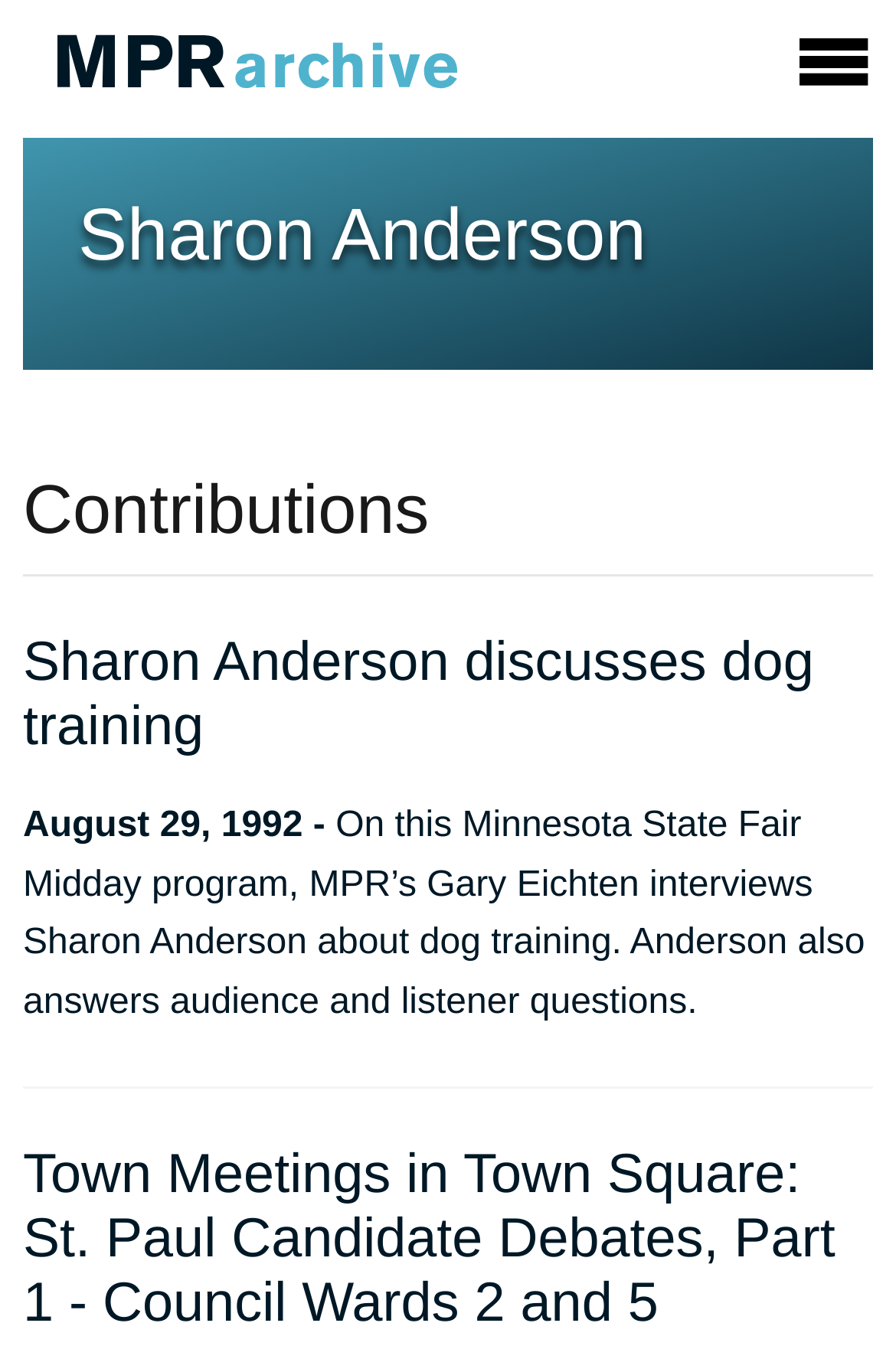Offer a detailed explanation of the webpage layout and contents.

The webpage is about Sharon Anderson, with a prominent heading displaying her name at the top center of the page. Below her name, there is a heading titled "Contributions" located at the top left corner of the page. 

On the top left side of the page, there is a link with an accompanying image above it. The image is positioned slightly above the link. On the top right side of the page, there is a button with an image inside it, situated near the top edge of the page.

The main content of the page appears to be a list of contributions or articles related to Sharon Anderson. The first item on the list is a link with a detailed description of an interview with Sharon Anderson about dog training, which took place on August 29, 1992, at the Minnesota State Fair. The link is divided into two parts: the title "Sharon Anderson discusses dog training" and the description of the interview. 

Below the first item, there is another link with a title "Town Meetings in Town Square: St. Paul Candidate Debates, Part 1 - Council Wards 2 and 5", which appears to be another contribution or article related to Sharon Anderson.